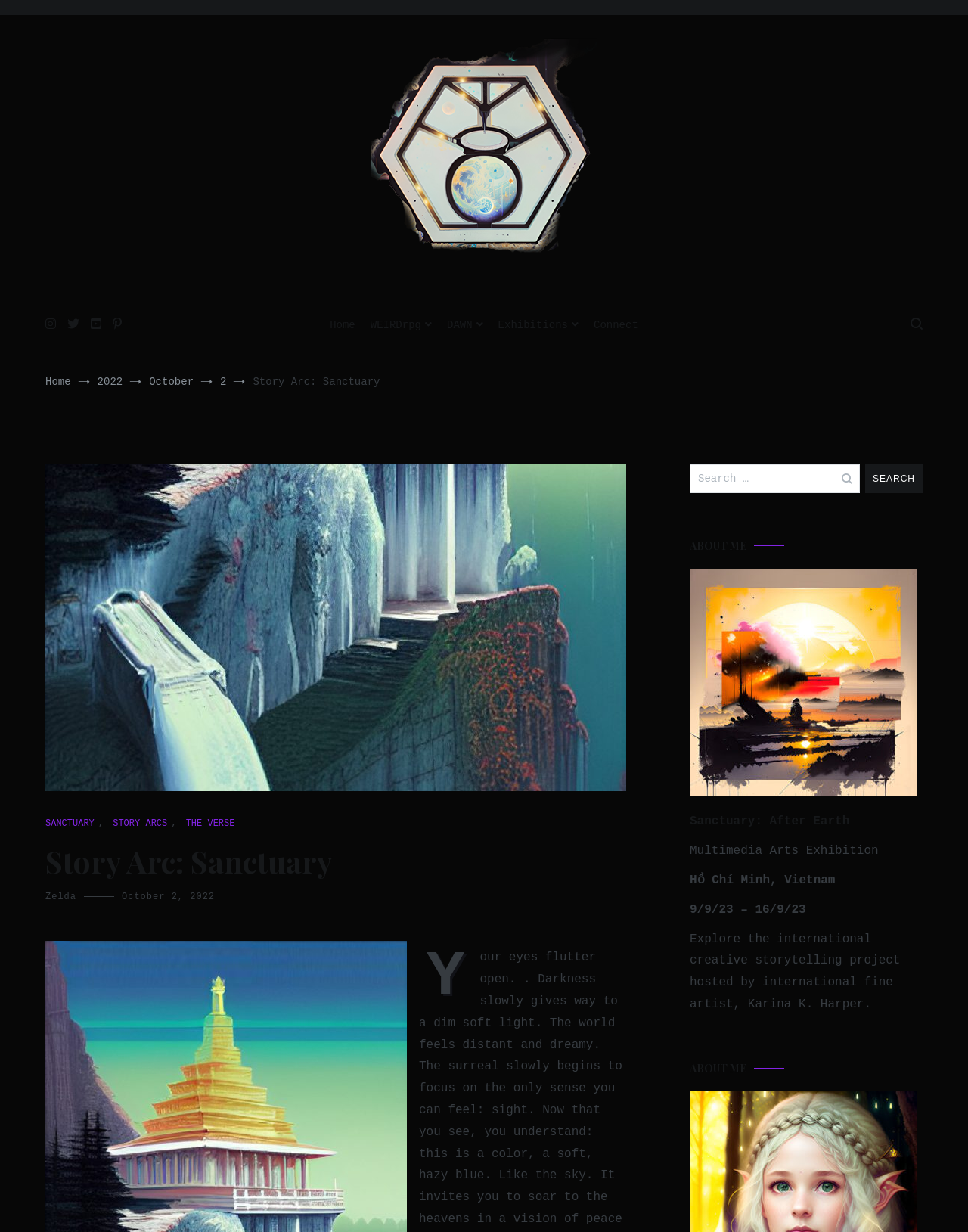Determine the bounding box coordinates of the clickable area required to perform the following instruction: "Go to the Home page". The coordinates should be represented as four float numbers between 0 and 1: [left, top, right, bottom].

[0.341, 0.25, 0.367, 0.279]